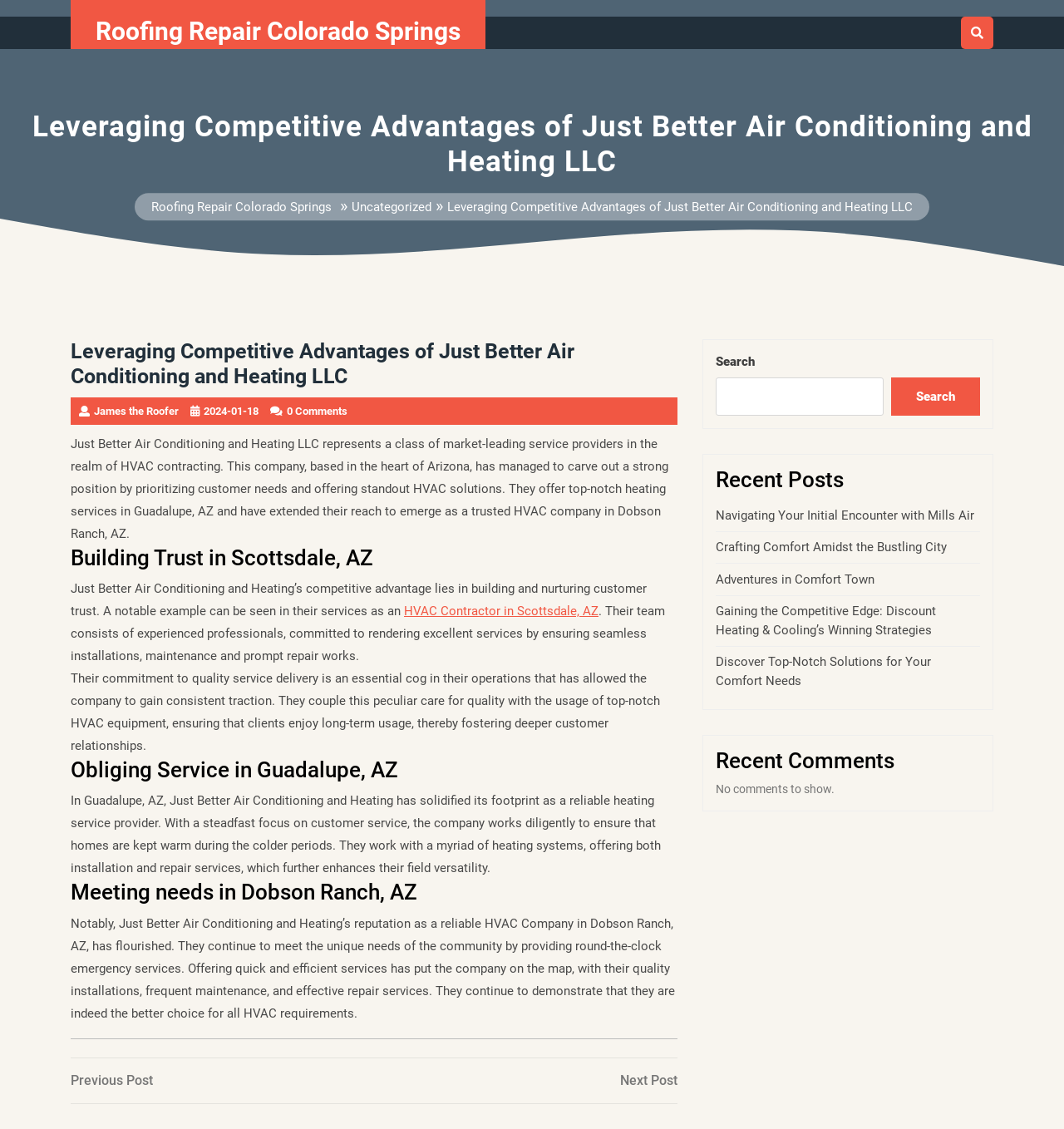Explain the webpage in detail.

The webpage is about Just Better Air Conditioning and Heating LLC, a company that provides HVAC services in Arizona. At the top of the page, there is a link to "Roofing Repair Colorado Springs" and a button with an icon. Below this, there is a large image that spans the entire width of the page.

The main content of the page is divided into two sections. On the left, there is an article with several headings and paragraphs of text. The article discusses the company's competitive advantages, its services in Scottsdale, Guadalupe, and Dobson Ranch, AZ, and its commitment to quality and customer trust. There are also links to other related topics, such as HVAC contractors in Scottsdale, AZ.

On the right, there are several sections, including a navigation menu with links to previous and next posts, a search bar, and a list of recent posts with links to other articles. There is also a section for recent comments, but it appears to be empty.

Throughout the page, there are several headings, links, and blocks of text that provide information about the company and its services. The layout is organized and easy to follow, with clear headings and concise text.